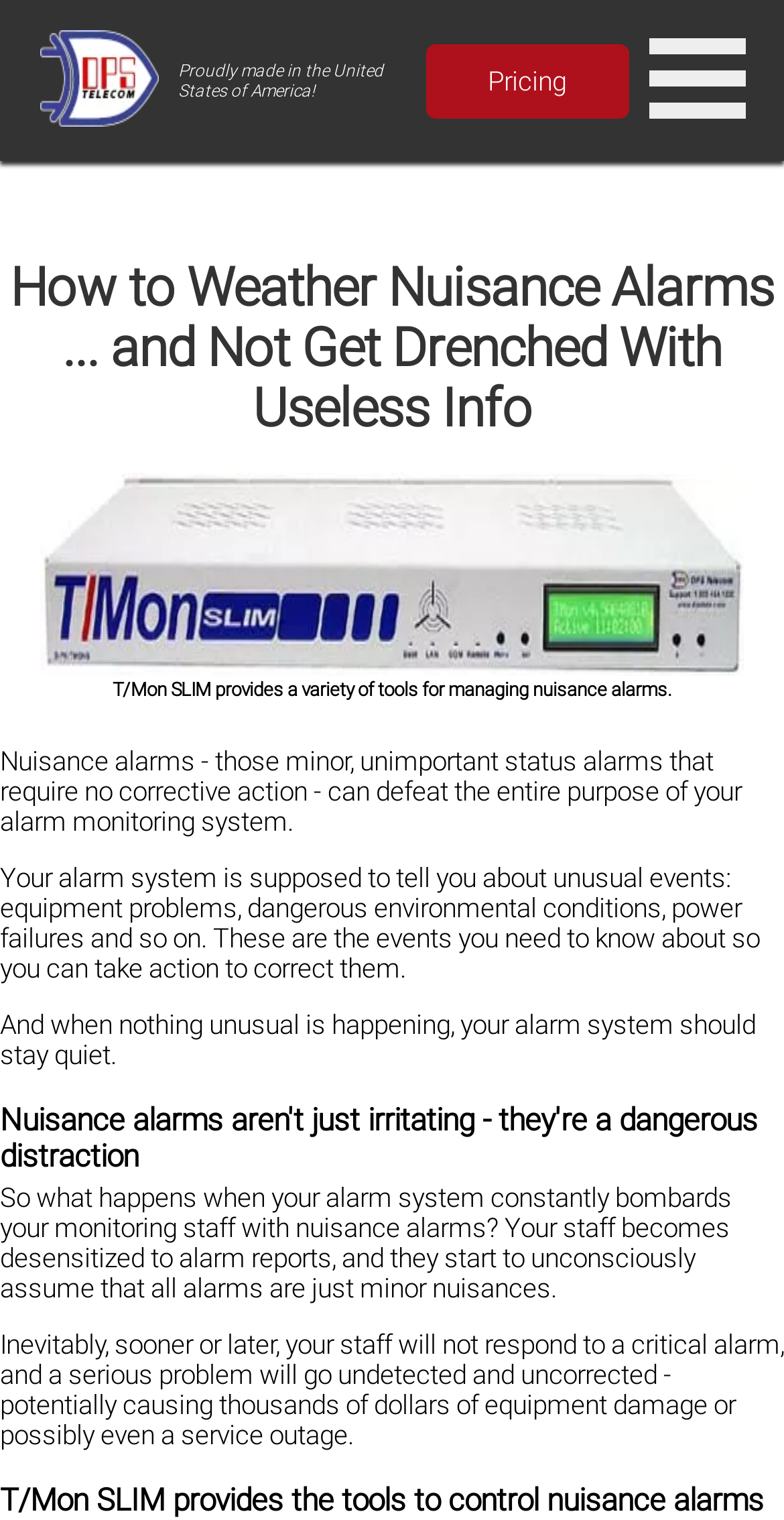Your task is to extract the text of the main heading from the webpage.

How to Weather Nuisance Alarms ... and Not Get Drenched With Useless Info